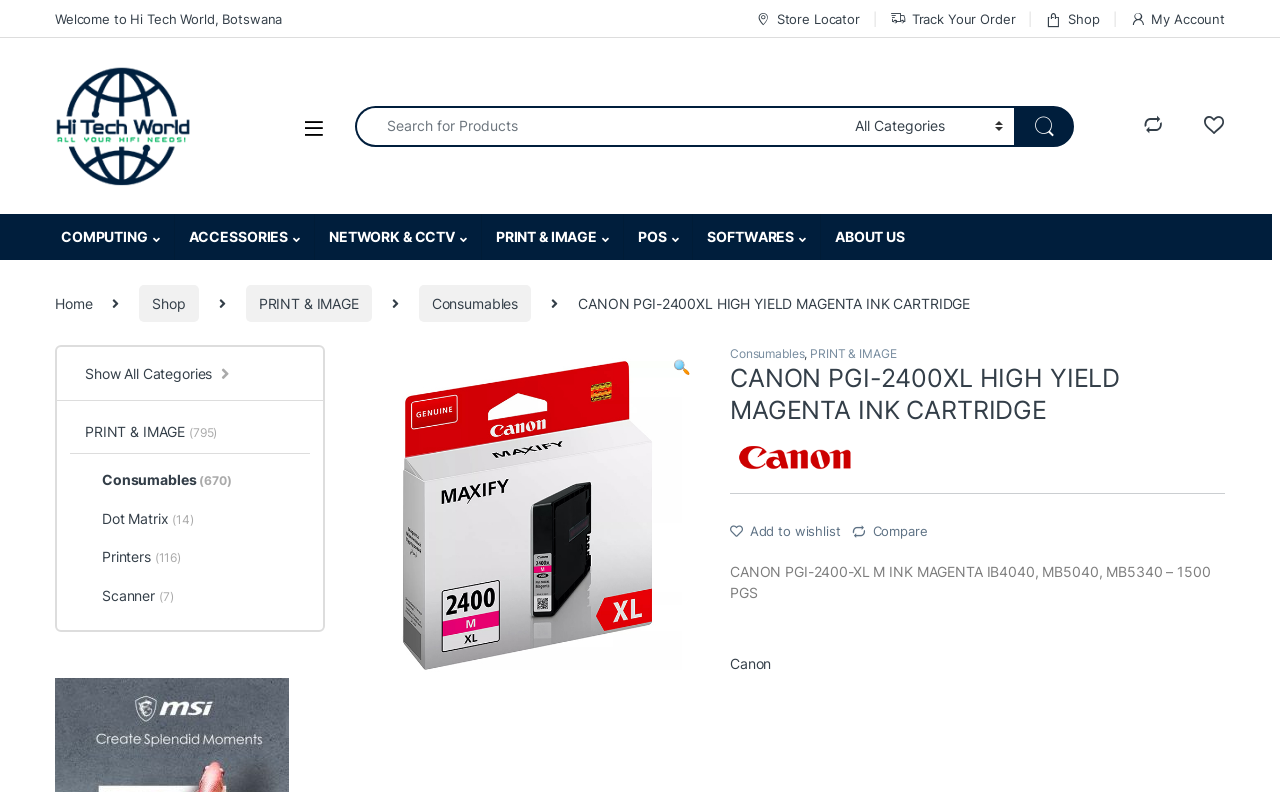Provide a short, one-word or phrase answer to the question below:
What is the name of the product on this page?

CANON PGI-2400XL HIGH YIELD MAGENTA INK CARTRIDGE